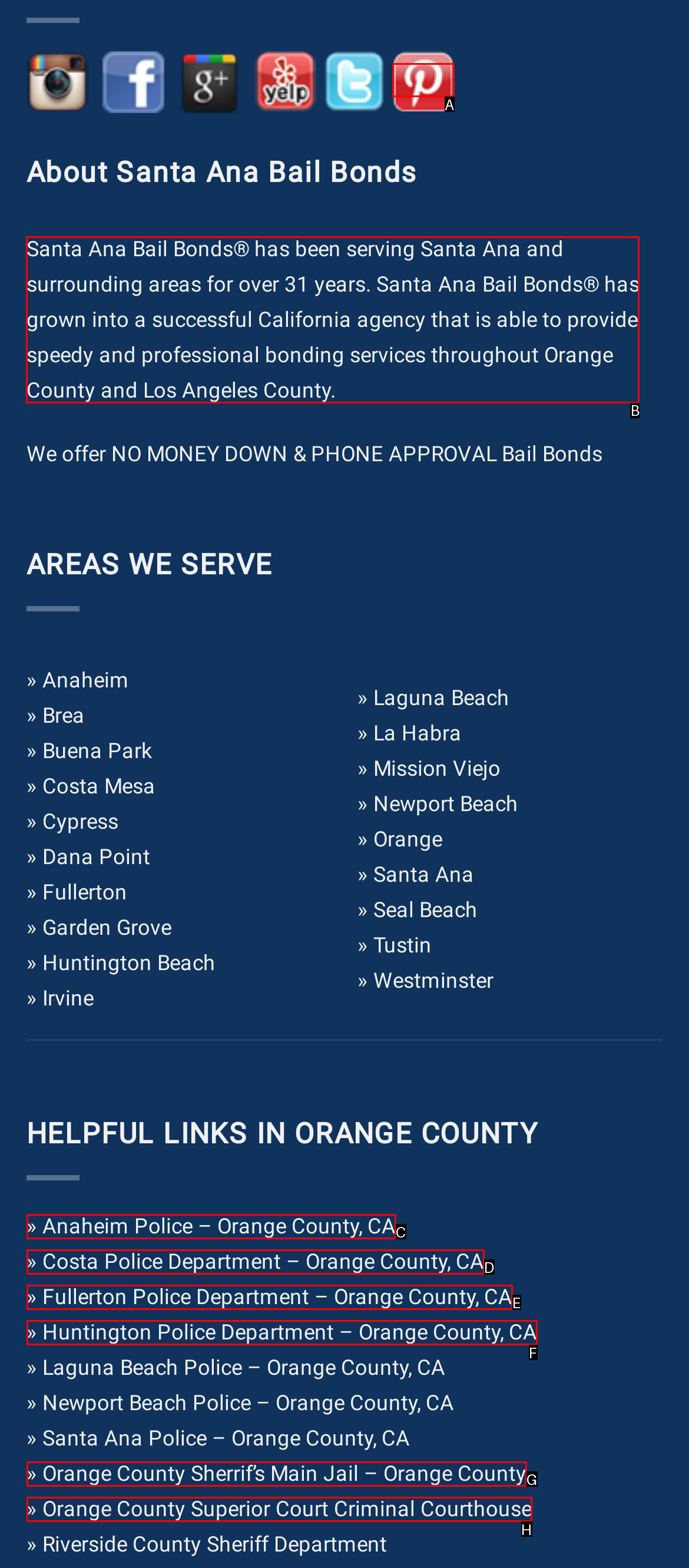Which option should be clicked to execute the task: Read about Santa Ana Bail Bonds?
Reply with the letter of the chosen option.

B